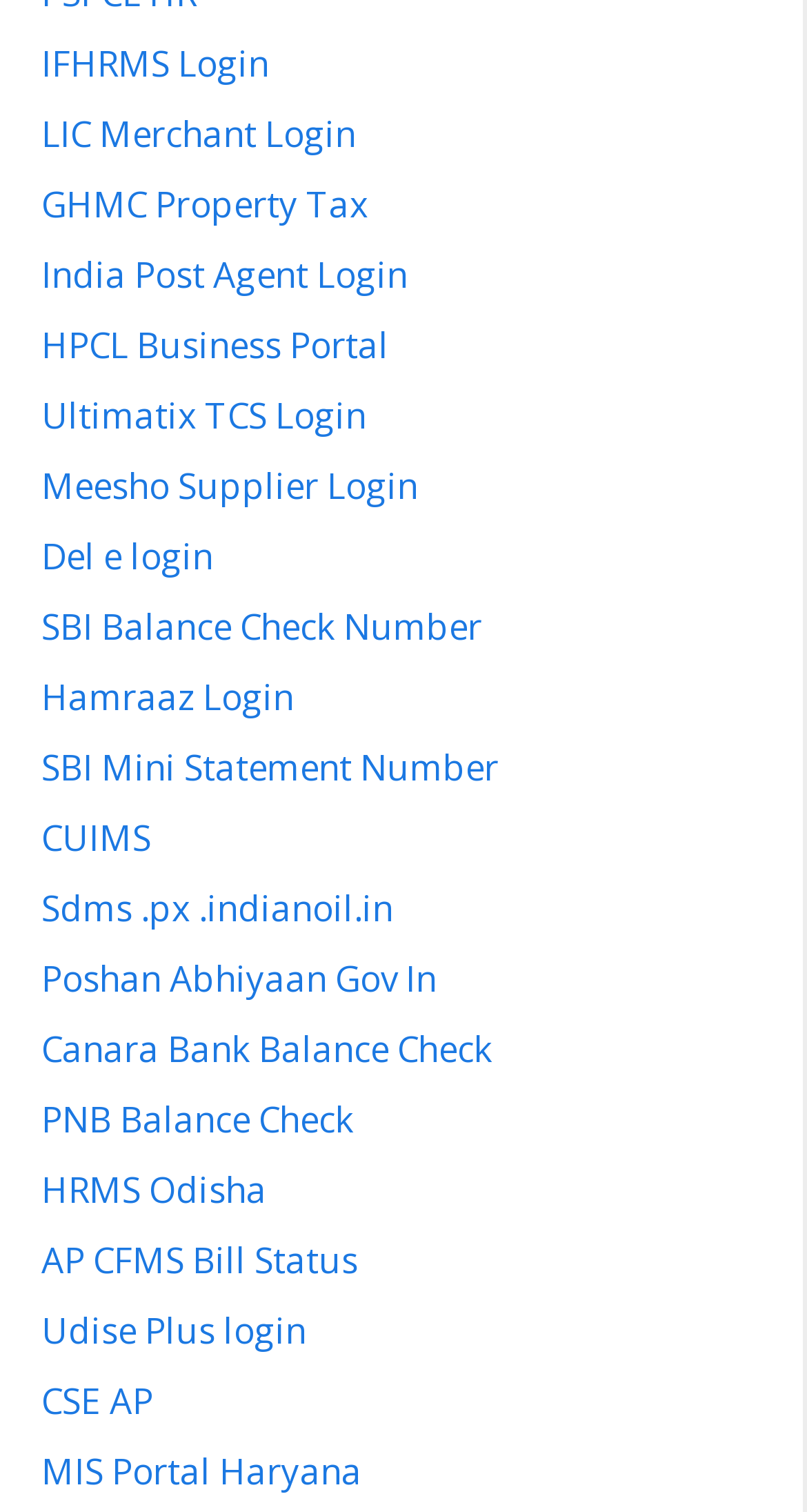What is the last login option listed?
Please provide a single word or phrase answer based on the image.

MIS Portal Haryana